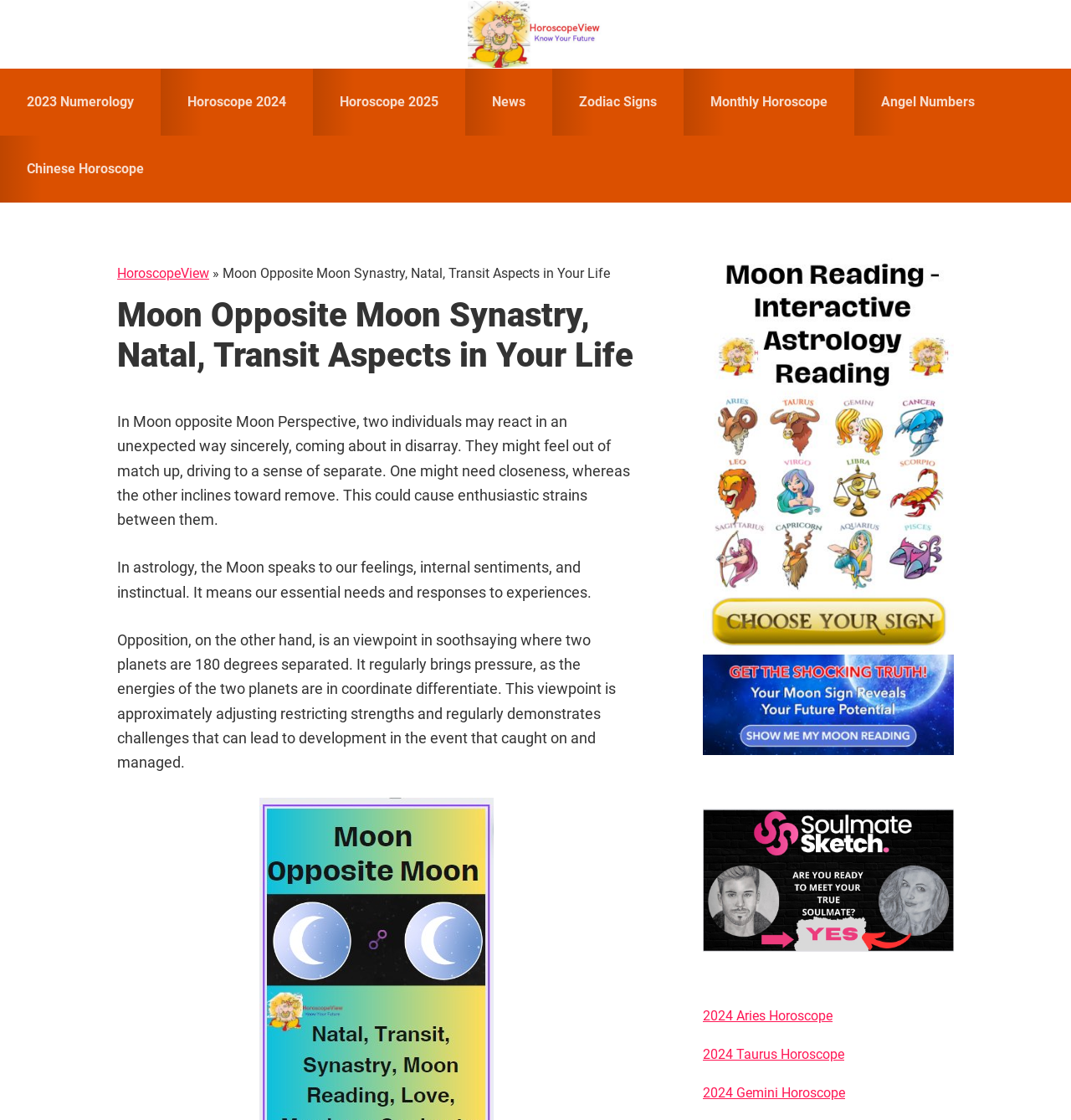Respond to the following query with just one word or a short phrase: 
How many links are there in the main navigation?

9